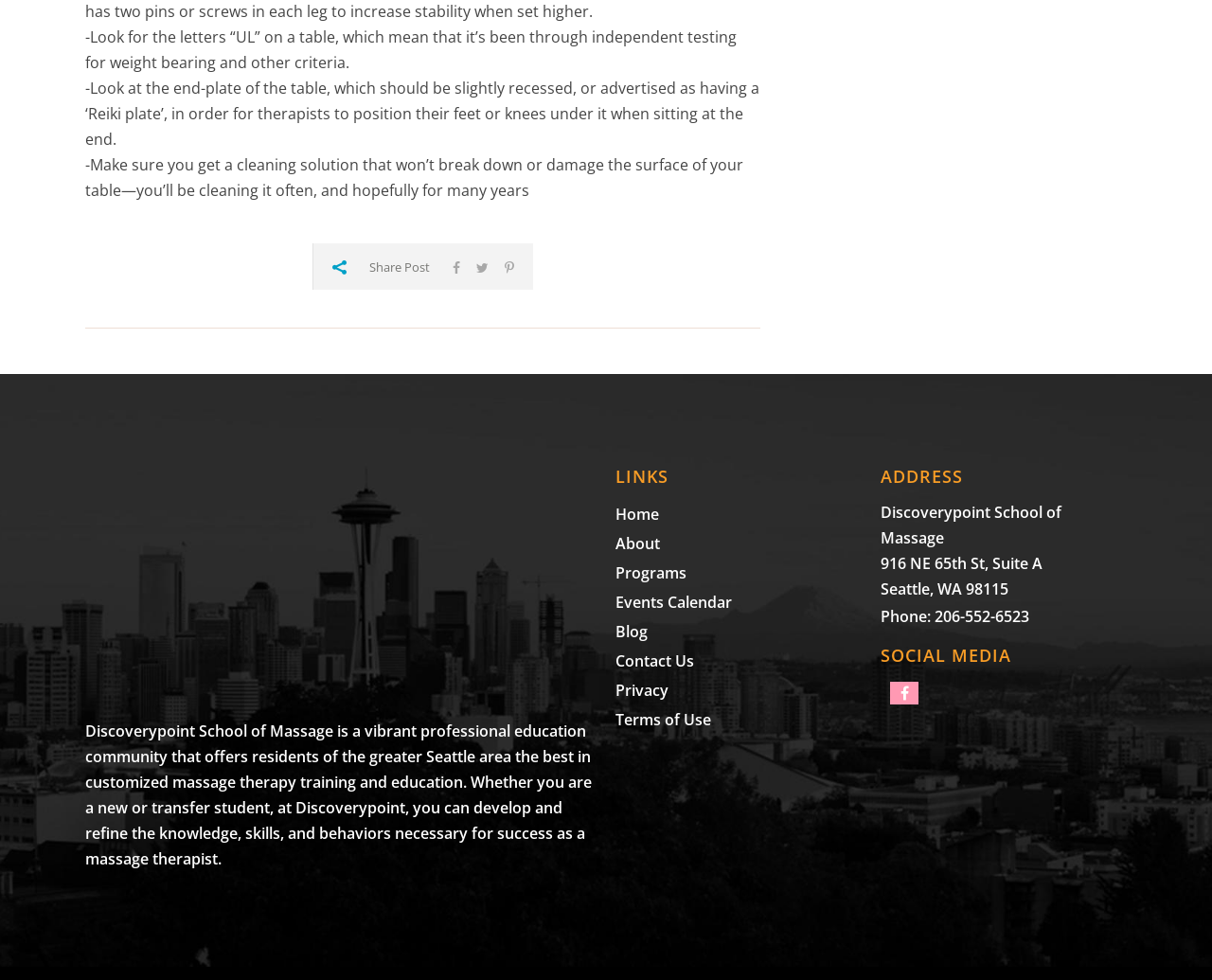Please identify the bounding box coordinates of the element on the webpage that should be clicked to follow this instruction: "Call the school at 206-552-6523". The bounding box coordinates should be given as four float numbers between 0 and 1, formatted as [left, top, right, bottom].

[0.768, 0.619, 0.849, 0.64]